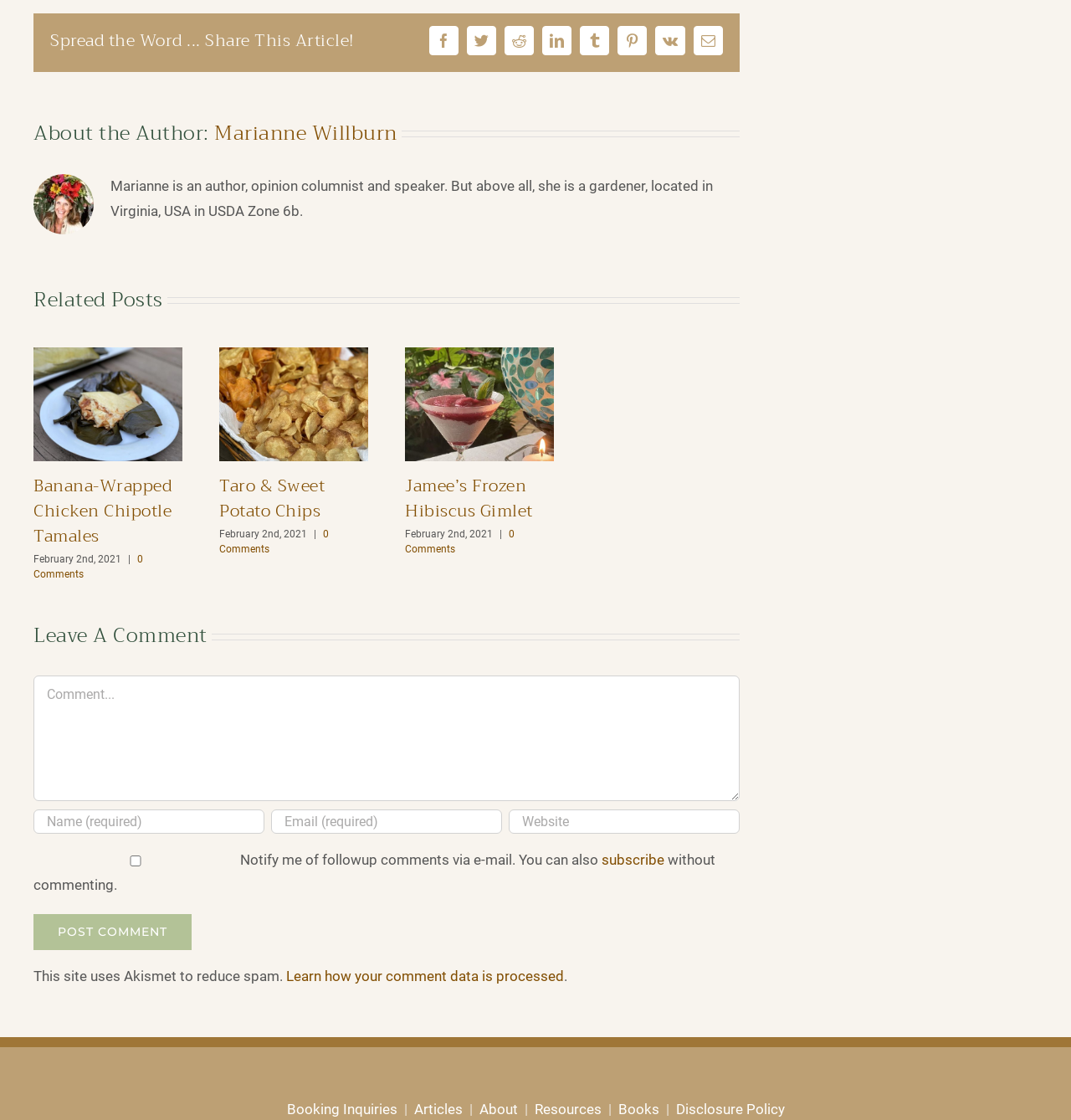Locate the bounding box coordinates of the clickable element to fulfill the following instruction: "View related post Banana-Wrapped Chicken Chipotle Tamales". Provide the coordinates as four float numbers between 0 and 1 in the format [left, top, right, bottom].

[0.031, 0.421, 0.16, 0.492]